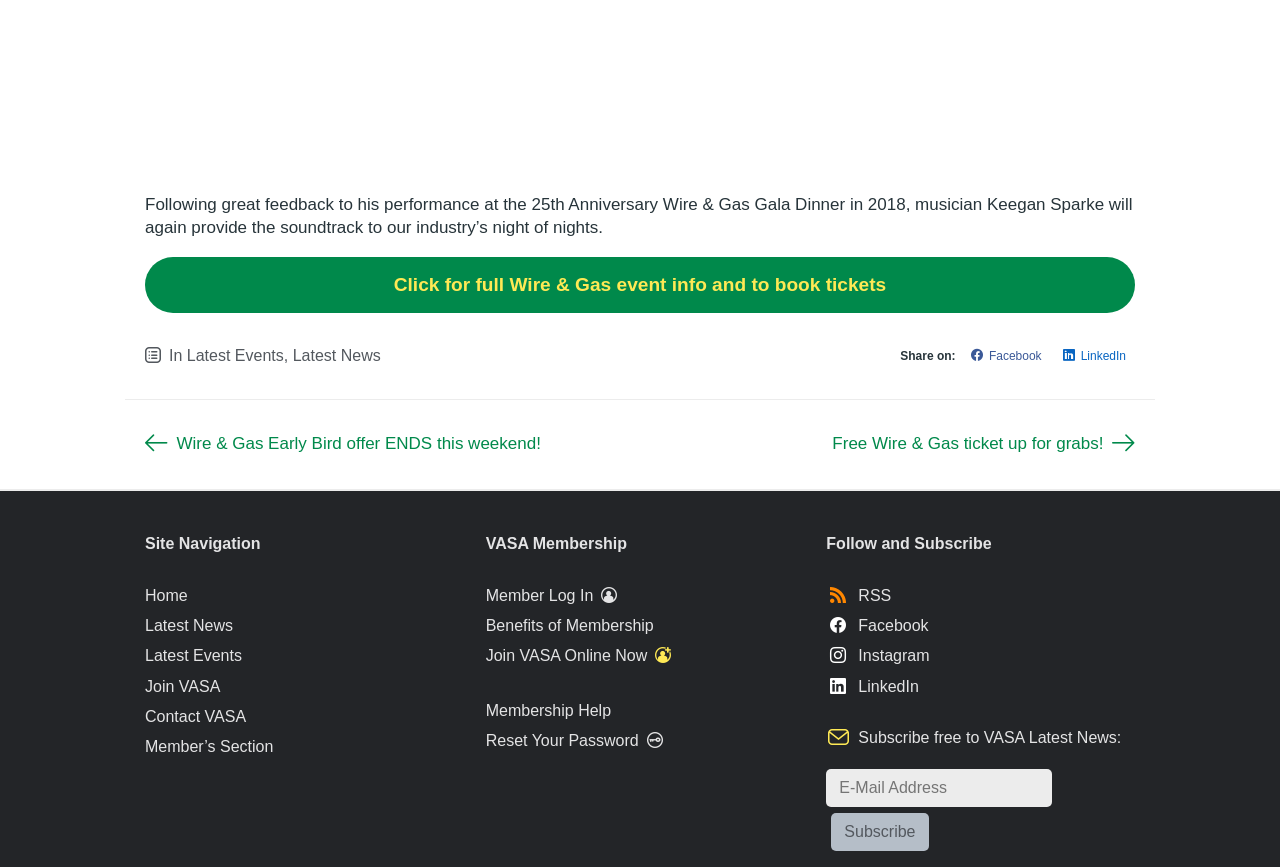Use a single word or phrase to answer the question:
What are the categories mentioned on the webpage?

In, Latest Events, Latest News